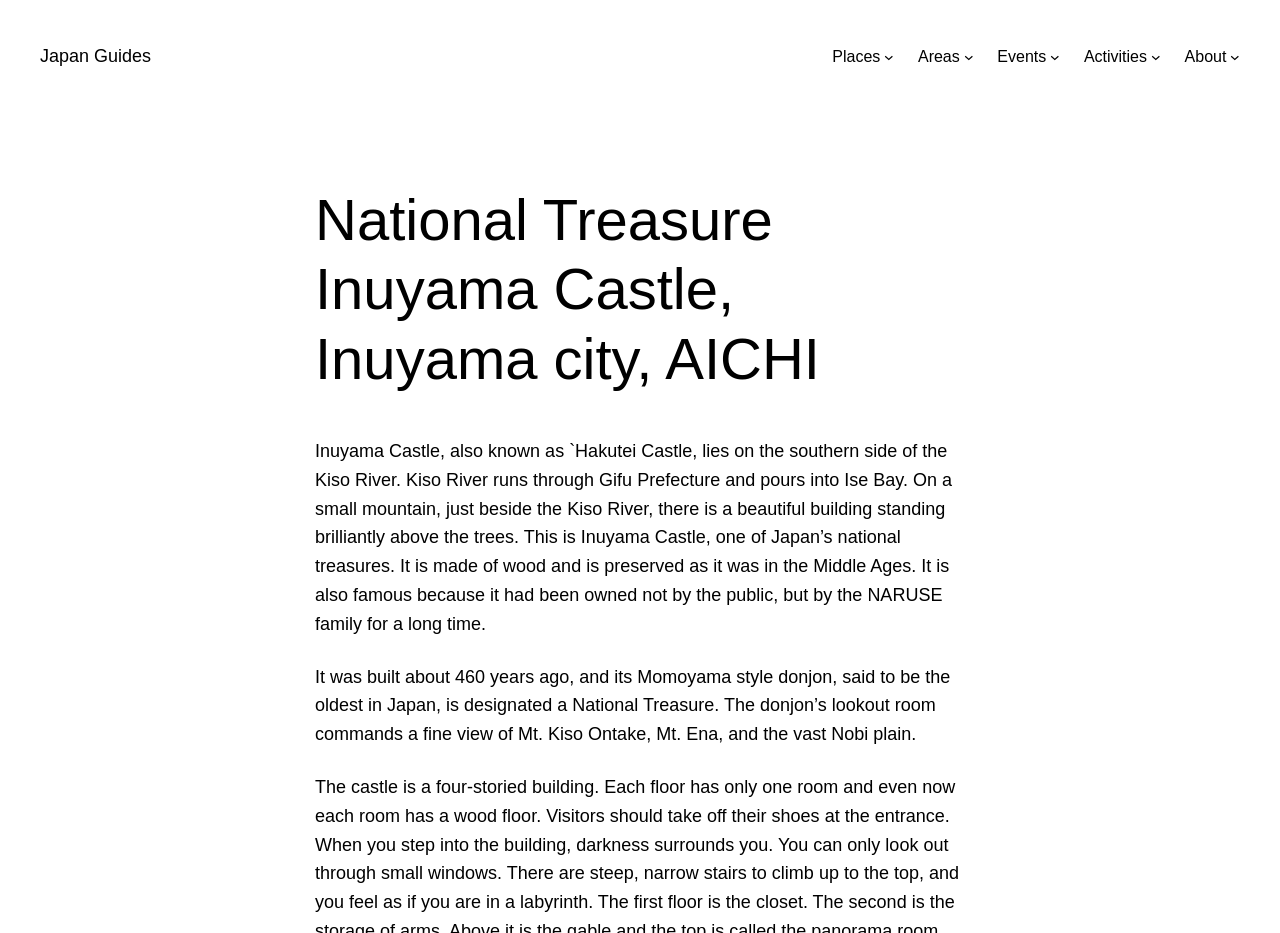Provide the bounding box coordinates of the HTML element this sentence describes: "Activities". The bounding box coordinates consist of four float numbers between 0 and 1, i.e., [left, top, right, bottom].

[0.847, 0.047, 0.896, 0.074]